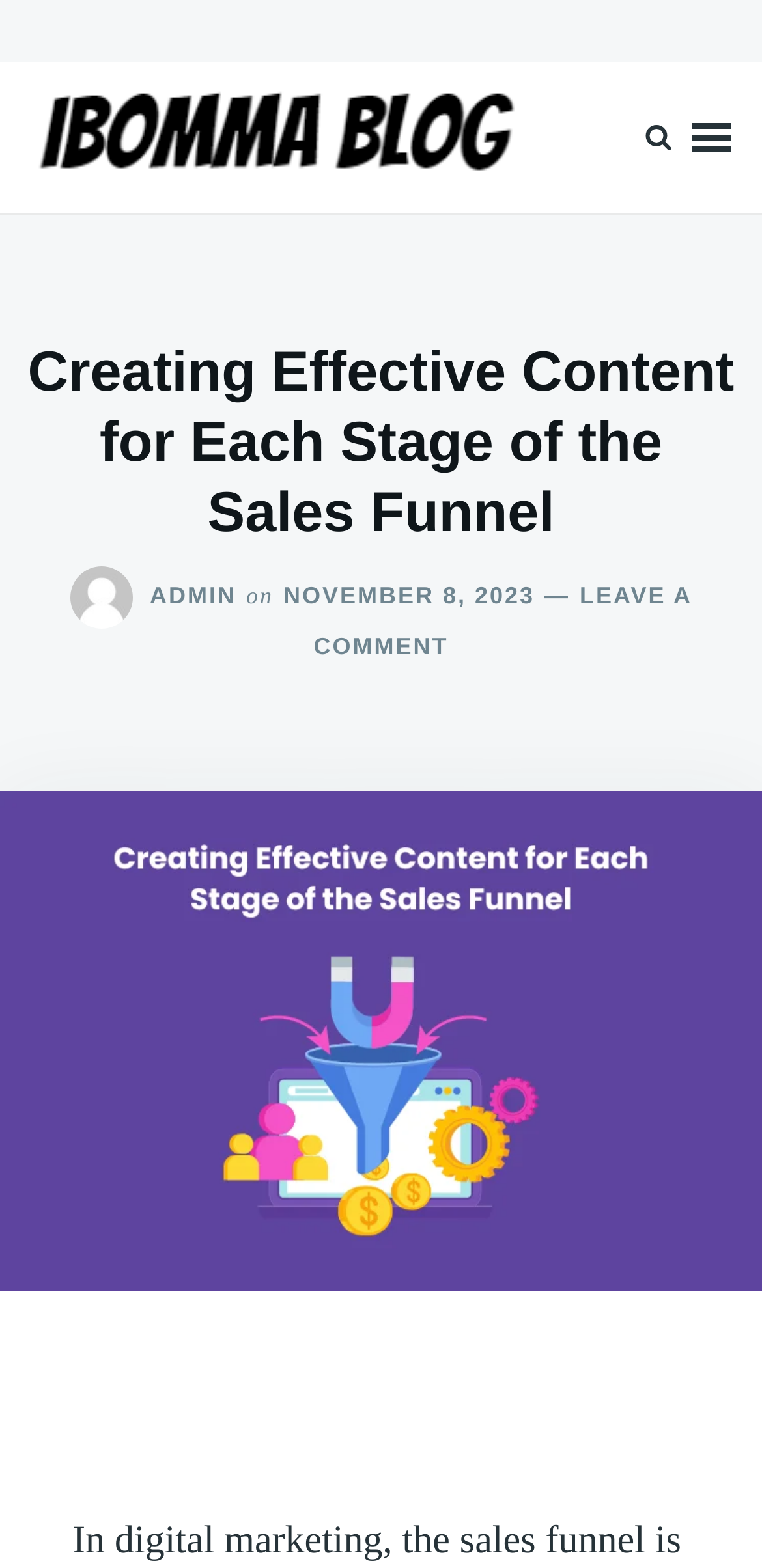Provide the bounding box coordinates for the UI element that is described by this text: "alt="Cropped Ibomma Blog.png"". The coordinates should be in the form of four float numbers between 0 and 1: [left, top, right, bottom].

[0.041, 0.05, 0.682, 0.126]